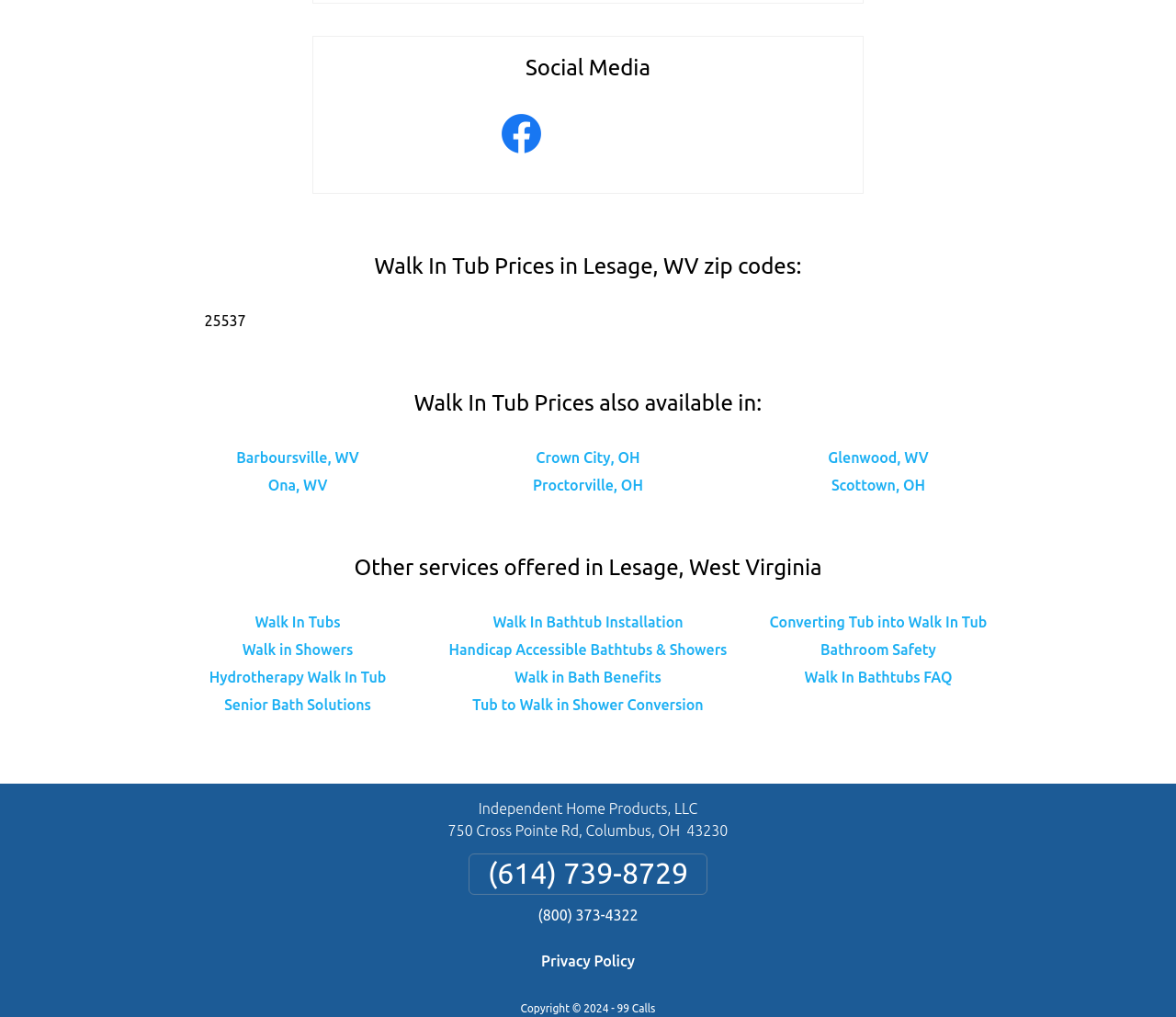Pinpoint the bounding box coordinates for the area that should be clicked to perform the following instruction: "Click on Facebook".

[0.414, 0.147, 0.471, 0.168]